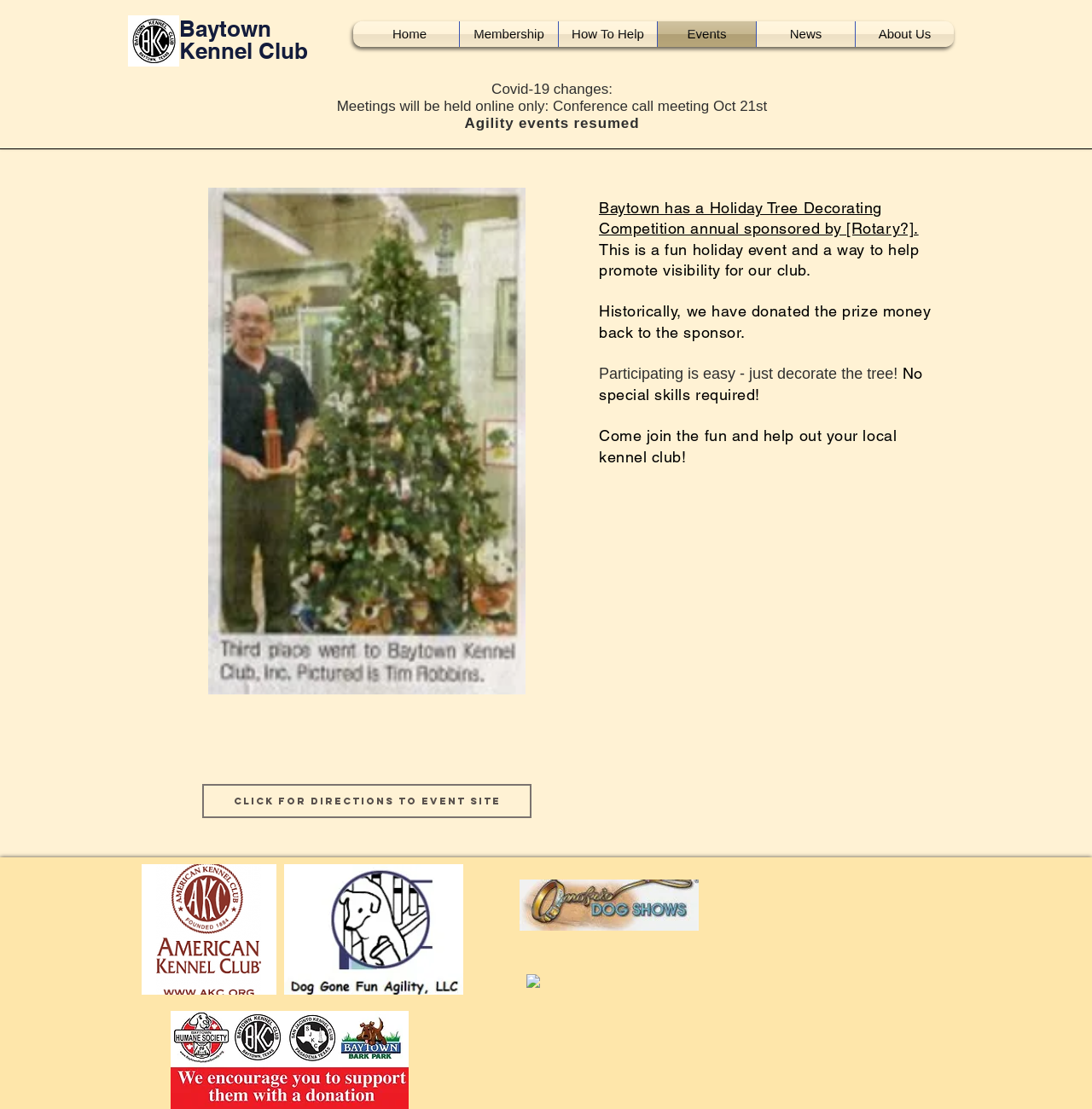Locate the bounding box coordinates of the area that needs to be clicked to fulfill the following instruction: "Learn more about the Holiday Tree Decorating Competition". The coordinates should be in the format of four float numbers between 0 and 1, namely [left, top, right, bottom].

[0.548, 0.179, 0.841, 0.214]